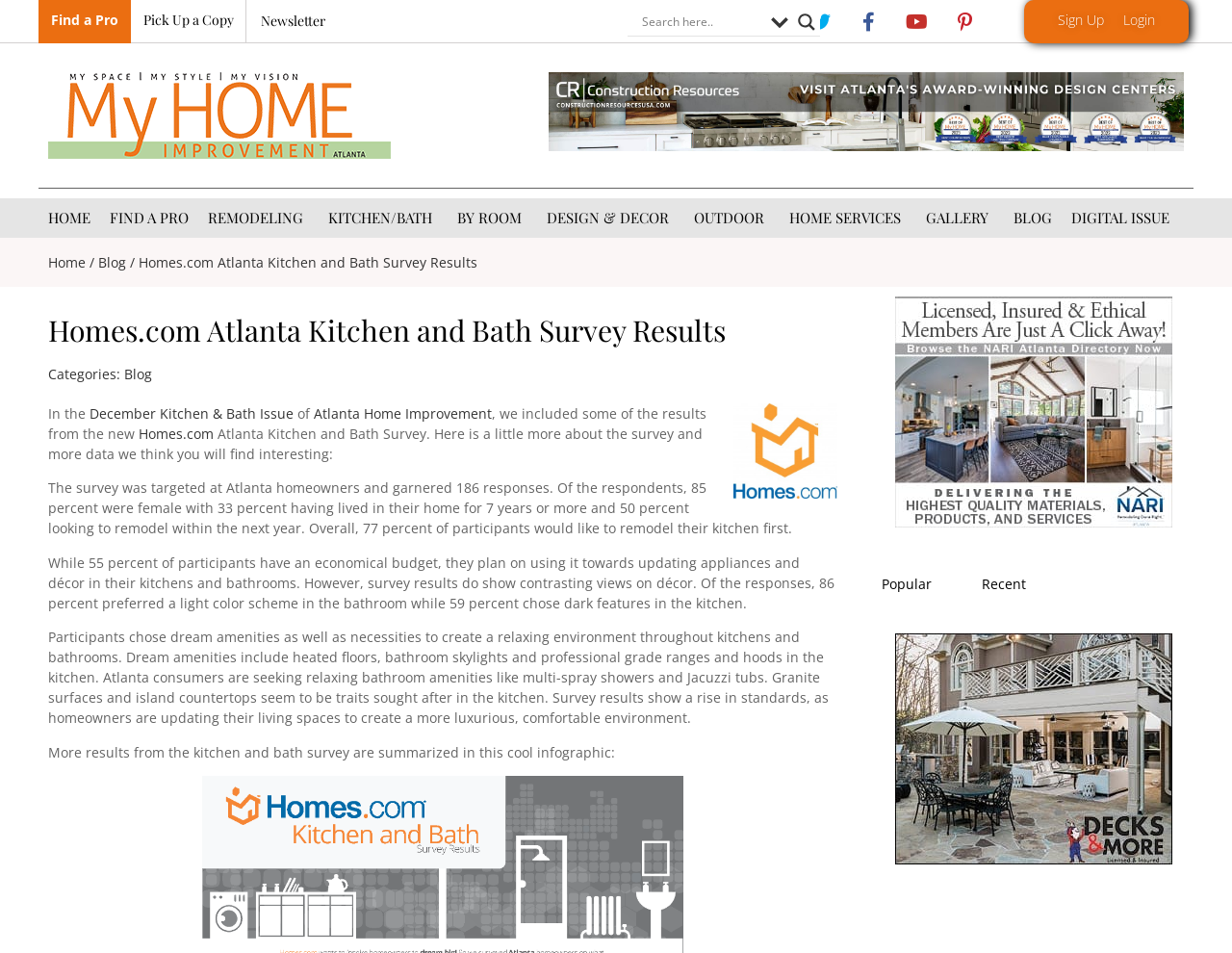Give a detailed explanation of the elements present on the webpage.

This webpage is about the Homes.com Atlanta Kitchen and Bath Survey Results, as indicated by the title at the top of the page. The page is divided into several sections, with a navigation menu at the top and a search bar on the right side. 

At the top left, there is a logo of Atlanta Home Improvement, and below it, there are several links, including "Find a Pro", "Pick Up a Copy", and "Newsletter". On the right side, there is a search form with a search input box and a search magnifier button. 

Below the navigation menu, there are several social media links, including Twitter, Facebook, YouTube, and Pinterest. On the right side, there is a "Sign Up" and "Login" link, separated by a small gap.

The main content of the page starts with a breadcrumb navigation, showing the path "Home / Blog / Homes.com Atlanta Kitchen and Bath Survey Results". Below it, there is a heading with the same title, followed by a brief introduction to the survey results.

The introduction is followed by several paragraphs of text, which summarize the results of the survey. The text is divided into sections, with headings and links to related topics. There are also several images scattered throughout the text, including a graph and a picture of a home.

On the right side of the page, there is a tab list with two tabs, "Popular" and "Recent", which seem to be related to blog posts or articles. Below the tab list, there are two links with images, one to "NARI Atlanta - Insured, Licensed, Ethical Contractors" and another to "Home with upper and lower deck".

Overall, the page is well-organized and easy to navigate, with clear headings and concise text summarizing the survey results.